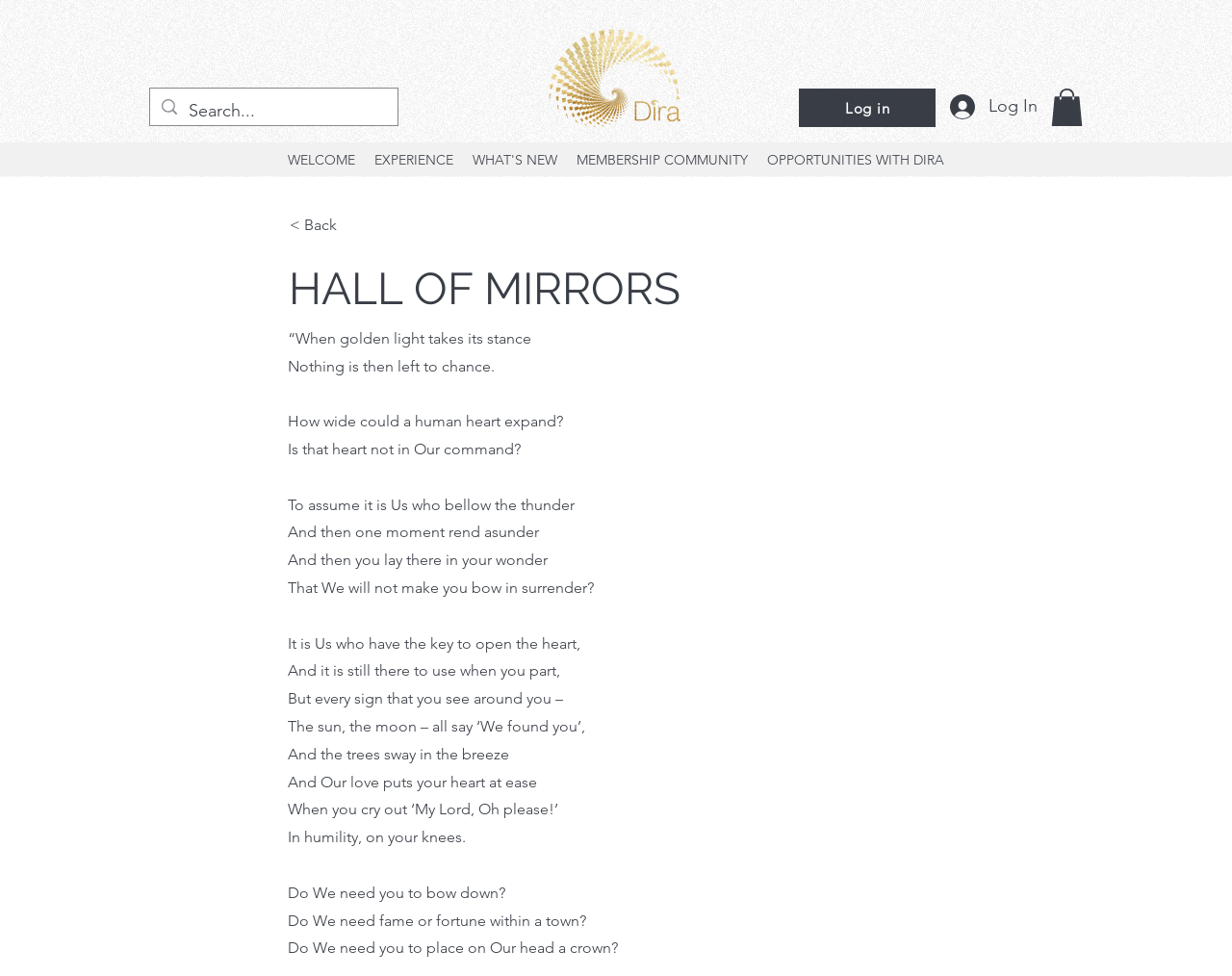Write a detailed summary of the webpage.

The webpage is titled "HALL OF MIRRORS" and features a poetic passage at its center. At the top left, there is a search bar with a magnifying glass icon, accompanied by a "Log in" link and a "Log In" button with an icon. To the right of these elements, there is a navigation menu labeled "Site" with several links, including "WELCOME", "EXPERIENCE", "WHAT'S NEW", "MEMBERSHIP COMMUNITY", and "OPPORTUNITIES WITH DIRA".

Below the navigation menu, a large heading "HALL OF MIRRORS" is displayed. The poetic passage is presented in a series of static text elements, each containing a few lines of text. The passage appears to be a spiritual or philosophical reflection, with lines such as "When golden light takes its stance", "How wide could a human heart expand?", and "Do We need you to bow down?".

At the top center of the page, there is a logo image of "Dira gold logo.png", which is also linked as an image. To the left of the logo, there is a "< Back" link. The overall layout of the page is clean and organized, with a focus on presenting the poetic passage in a clear and readable manner.